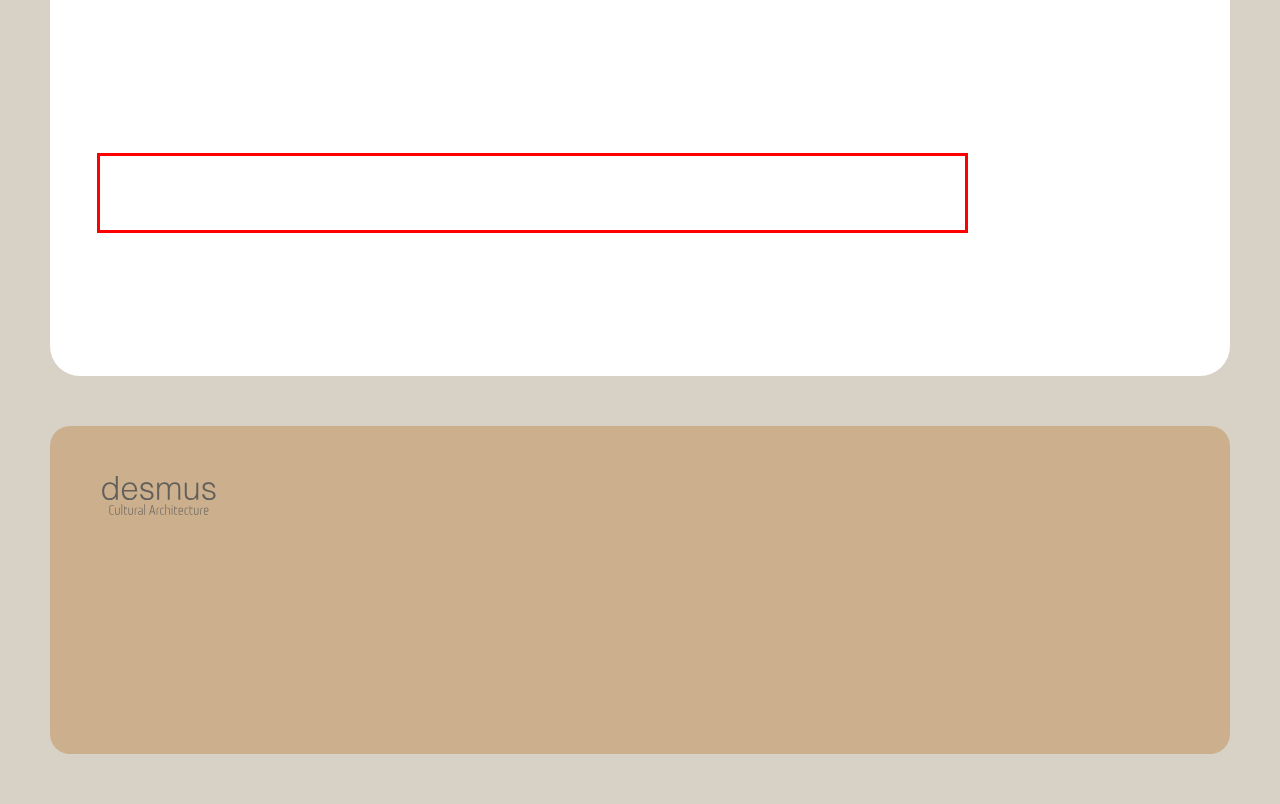Review the webpage screenshot provided, and perform OCR to extract the text from the red bounding box.

Backstage and dressing rooms: The backstage area of an opera house is where performers prepare for their performances and where the technical crew operates the stage equipment.